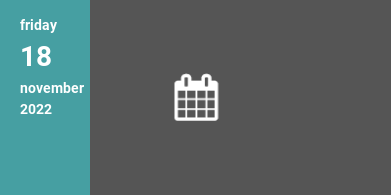Offer a detailed explanation of the image and its components.

This image displays an event date representation for an upcoming performance. The left side features a teal banner with the text indicating the day of the week: "friday," alongside the date "18" and the month "november," followed by the year "2022." The backdrop is a dark gray, providing a striking contrast to the light-colored text. At the center, there is a simplified calendar icon, symbolizing the scheduling of an event. This imagery likely relates to an event announcement, inviting attendees to mark their calendars for the Alfred University Symphony Orchestra performance featuring violinist Curtis Stewart, scheduled for that date.